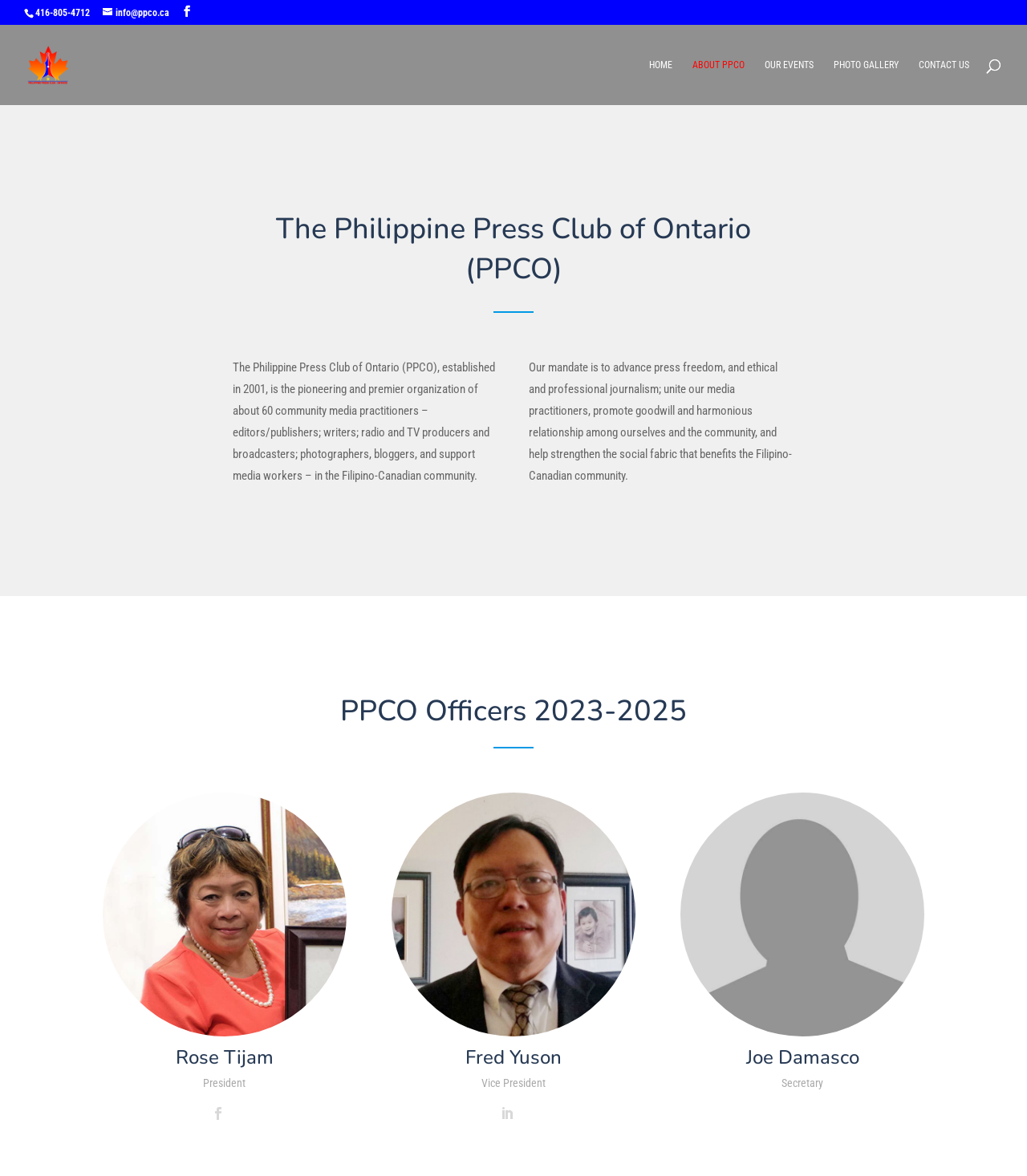Bounding box coordinates should be provided in the format (top-left x, top-left y, bottom-right x, bottom-right y) with all values between 0 and 1. Identify the bounding box for this UI element: Our Events

[0.745, 0.05, 0.792, 0.089]